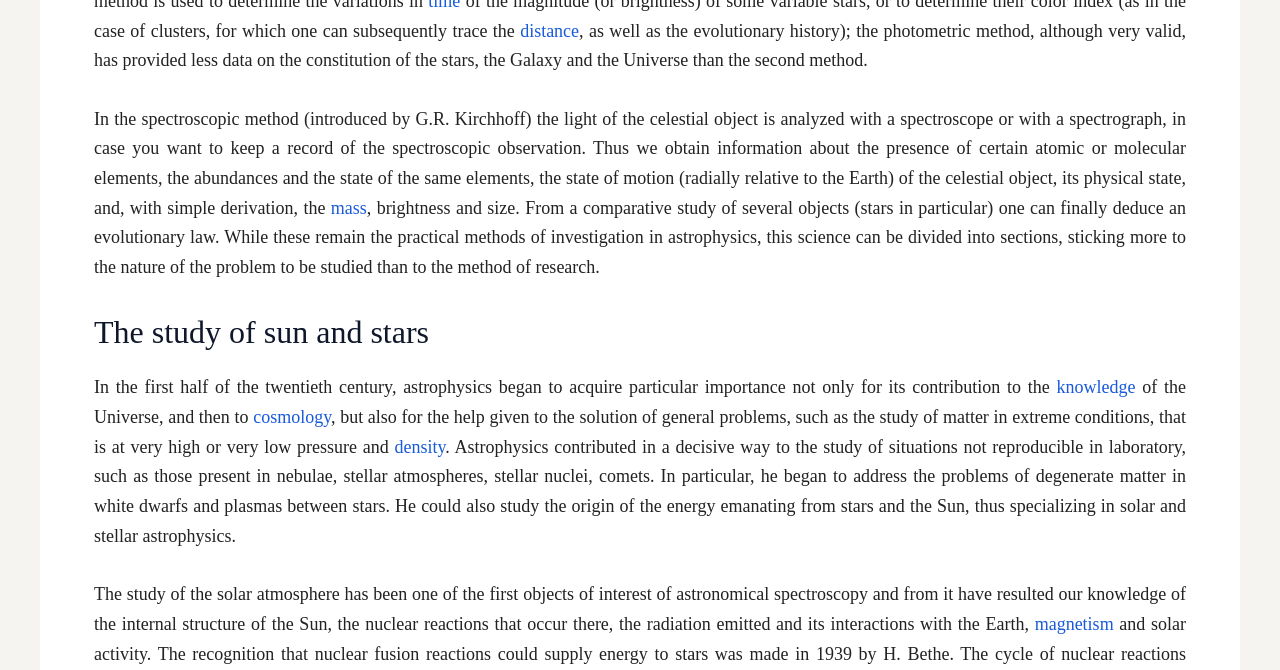What is the term related to the Earth's interaction with the Sun's radiation?
Analyze the screenshot and provide a detailed answer to the question.

The webpage mentions the radiation emitted by the Sun and its interactions with the Earth, and specifically mentions magnetism, suggesting that this is a relevant concept in this context.